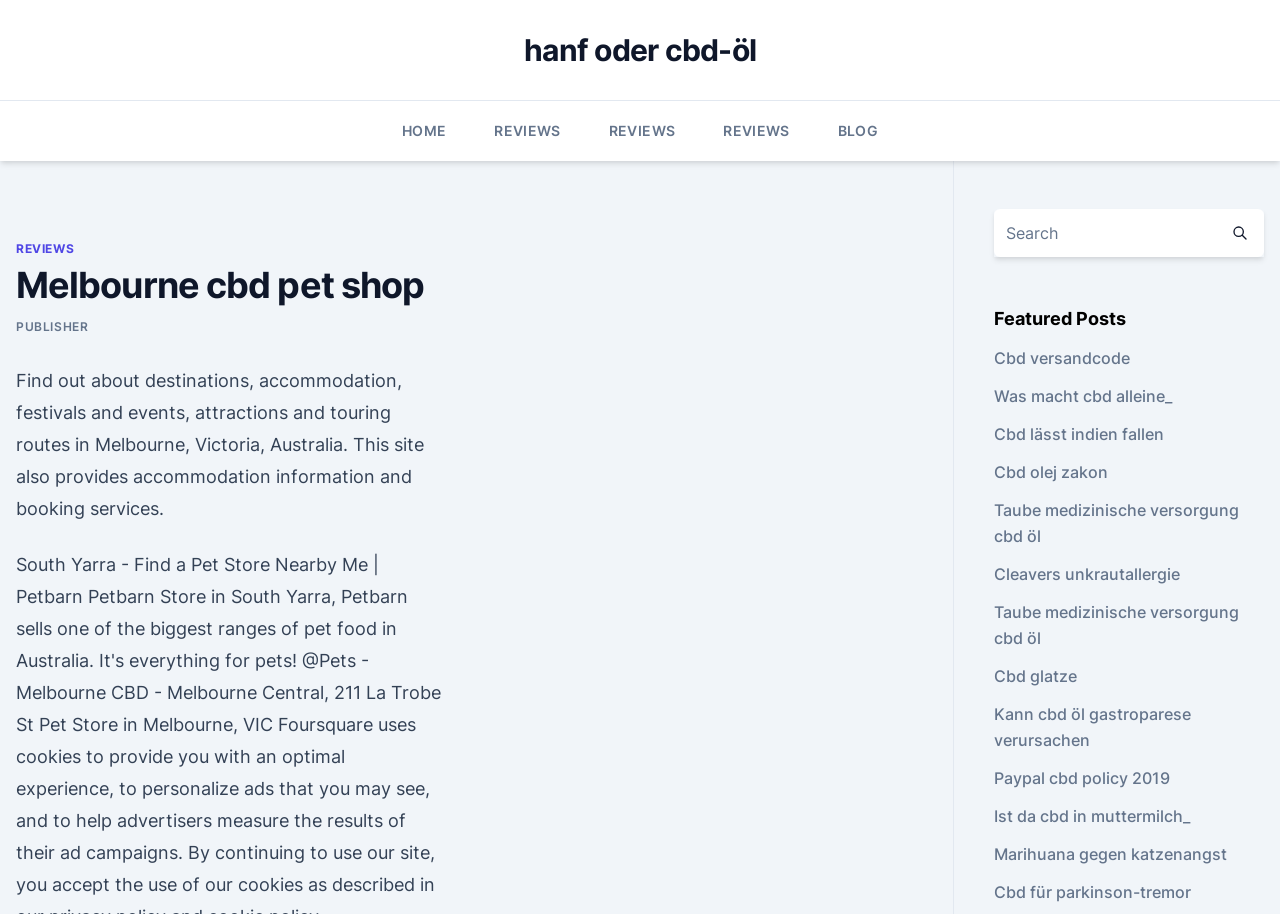Please find the bounding box for the following UI element description. Provide the coordinates in (top-left x, top-left y, bottom-right x, bottom-right y) format, with values between 0 and 1: parent_node: Comment name="author" placeholder="Name *"

None